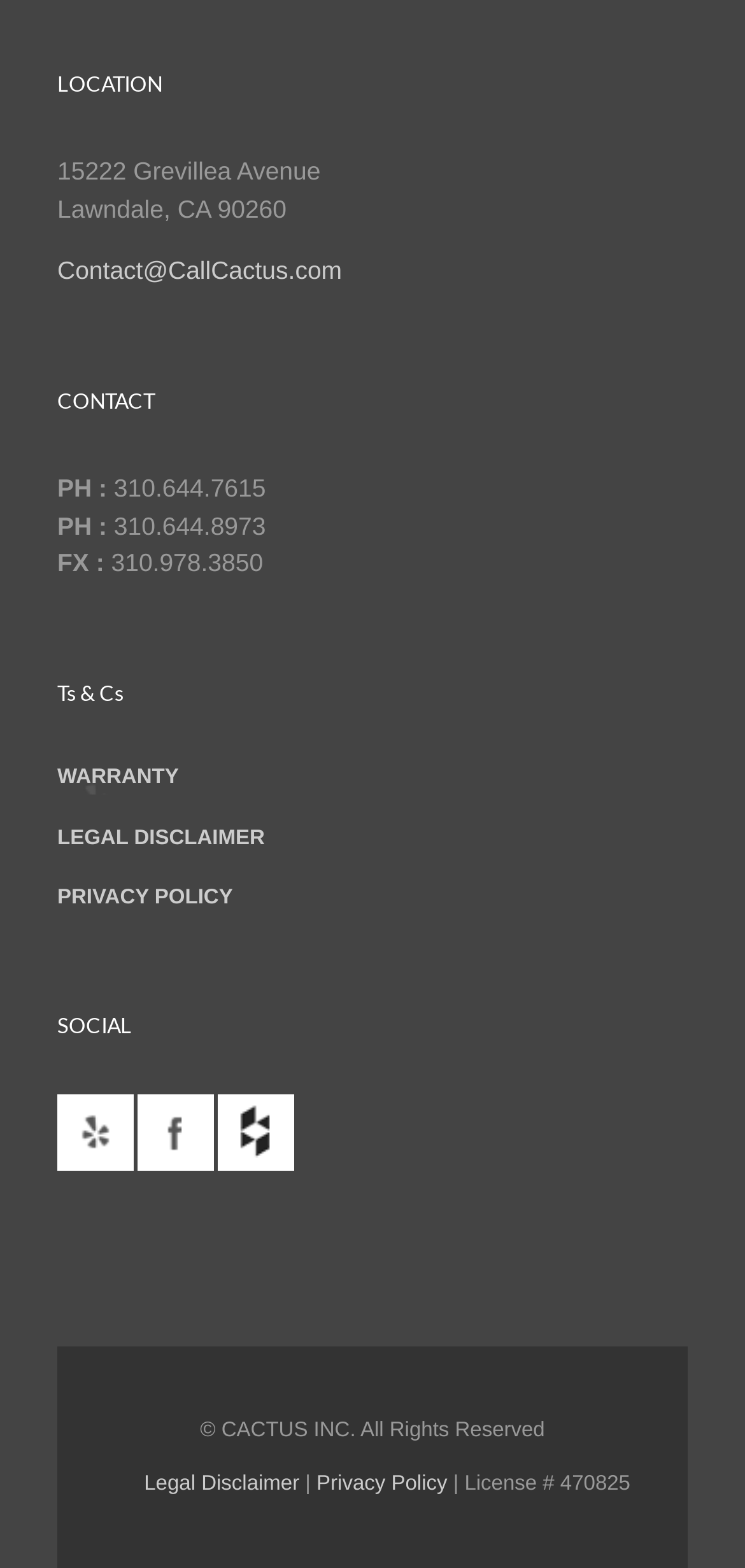Please give the bounding box coordinates of the area that should be clicked to fulfill the following instruction: "Check warranty information". The coordinates should be in the format of four float numbers from 0 to 1, i.e., [left, top, right, bottom].

[0.077, 0.487, 0.923, 0.507]